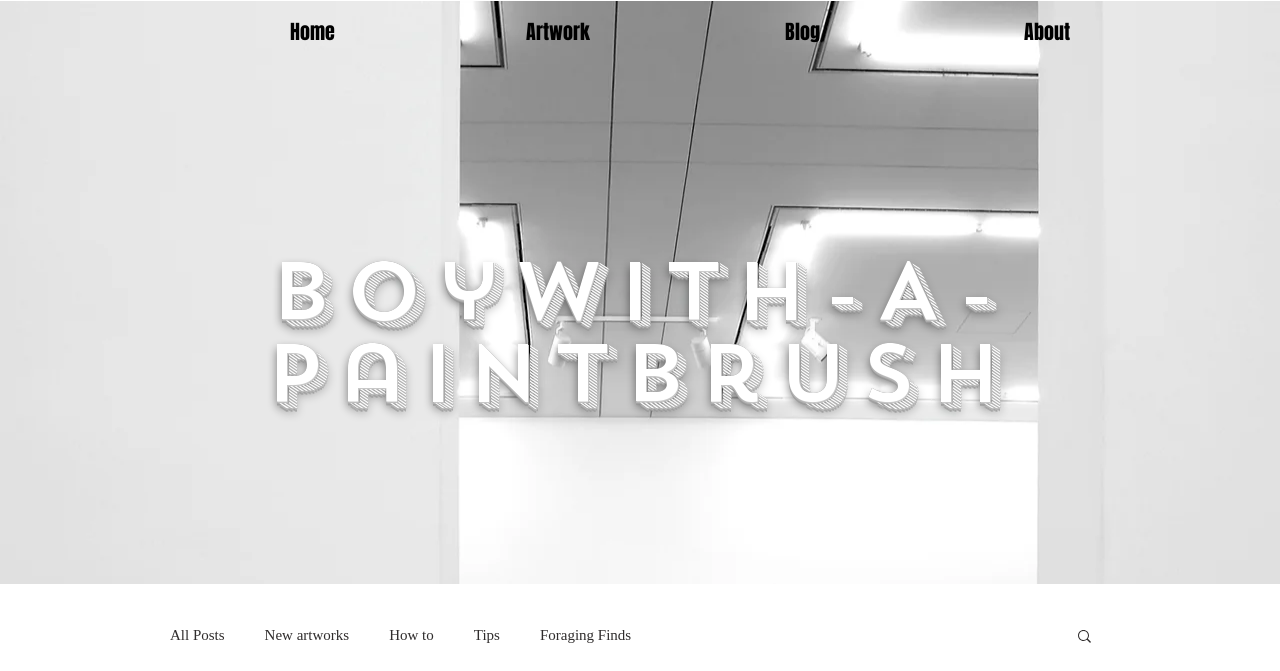Based on the description "Tips", find the bounding box of the specified UI element.

[0.37, 0.934, 0.391, 0.959]